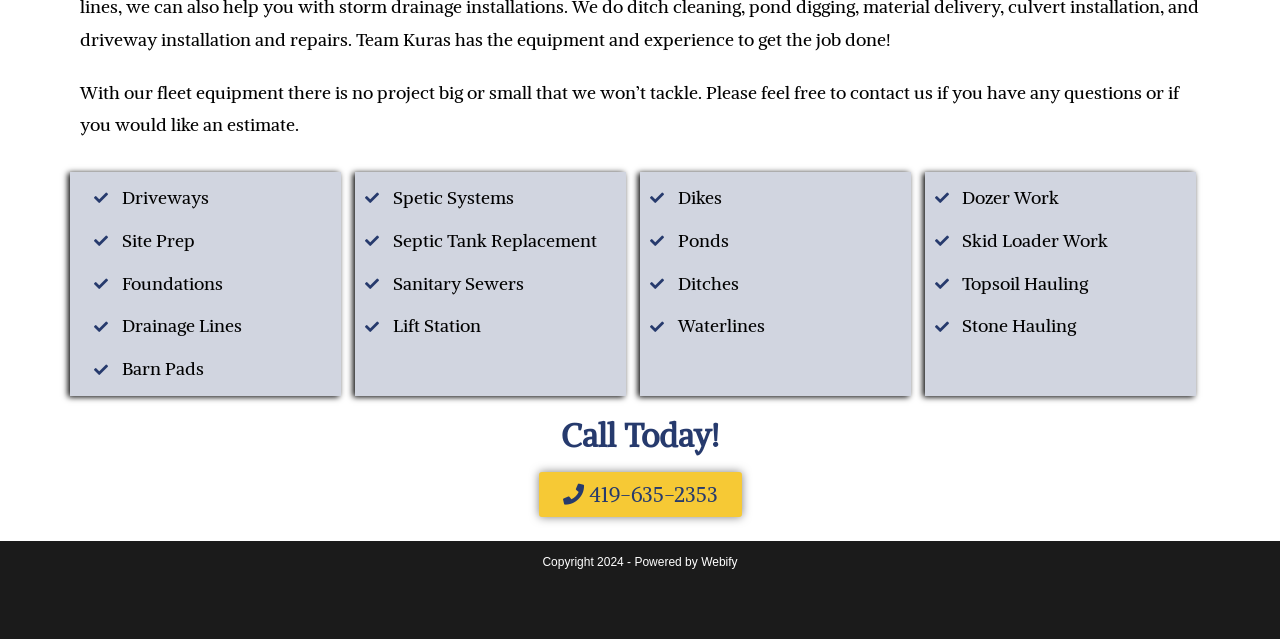Determine the bounding box coordinates of the UI element described by: "419-635-2353".

[0.421, 0.738, 0.579, 0.808]